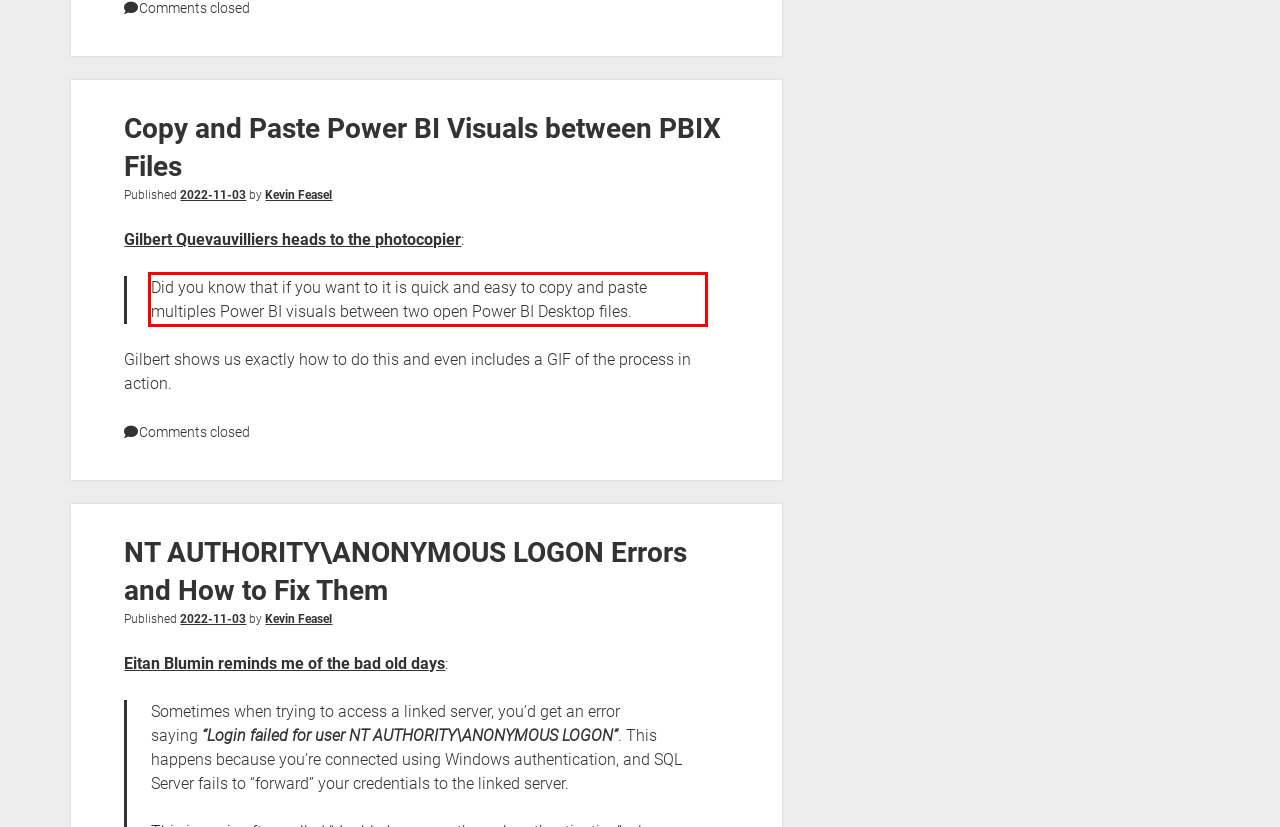Identify the red bounding box in the webpage screenshot and perform OCR to generate the text content enclosed.

Did you know that if you want to it is quick and easy to copy and paste multiples Power BI visuals between two open Power BI Desktop files.